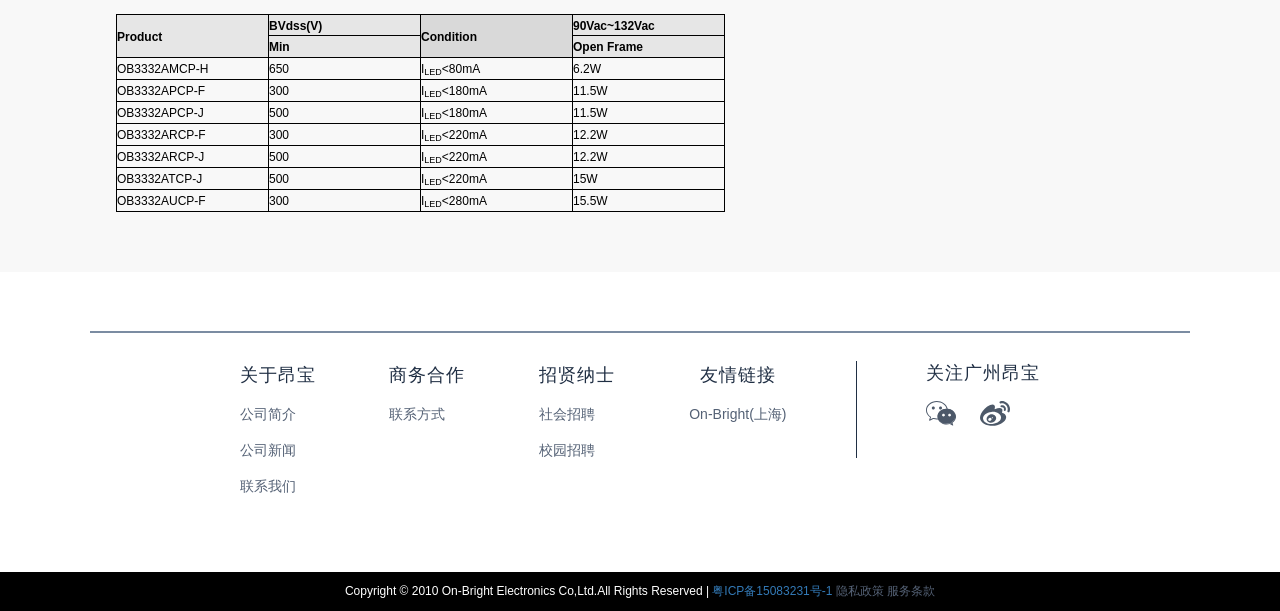What is the product name in the first row?
Please respond to the question thoroughly and include all relevant details.

By examining the table structure, I found that the first row contains the product name 'OB3332AMCP-H' in the first column.